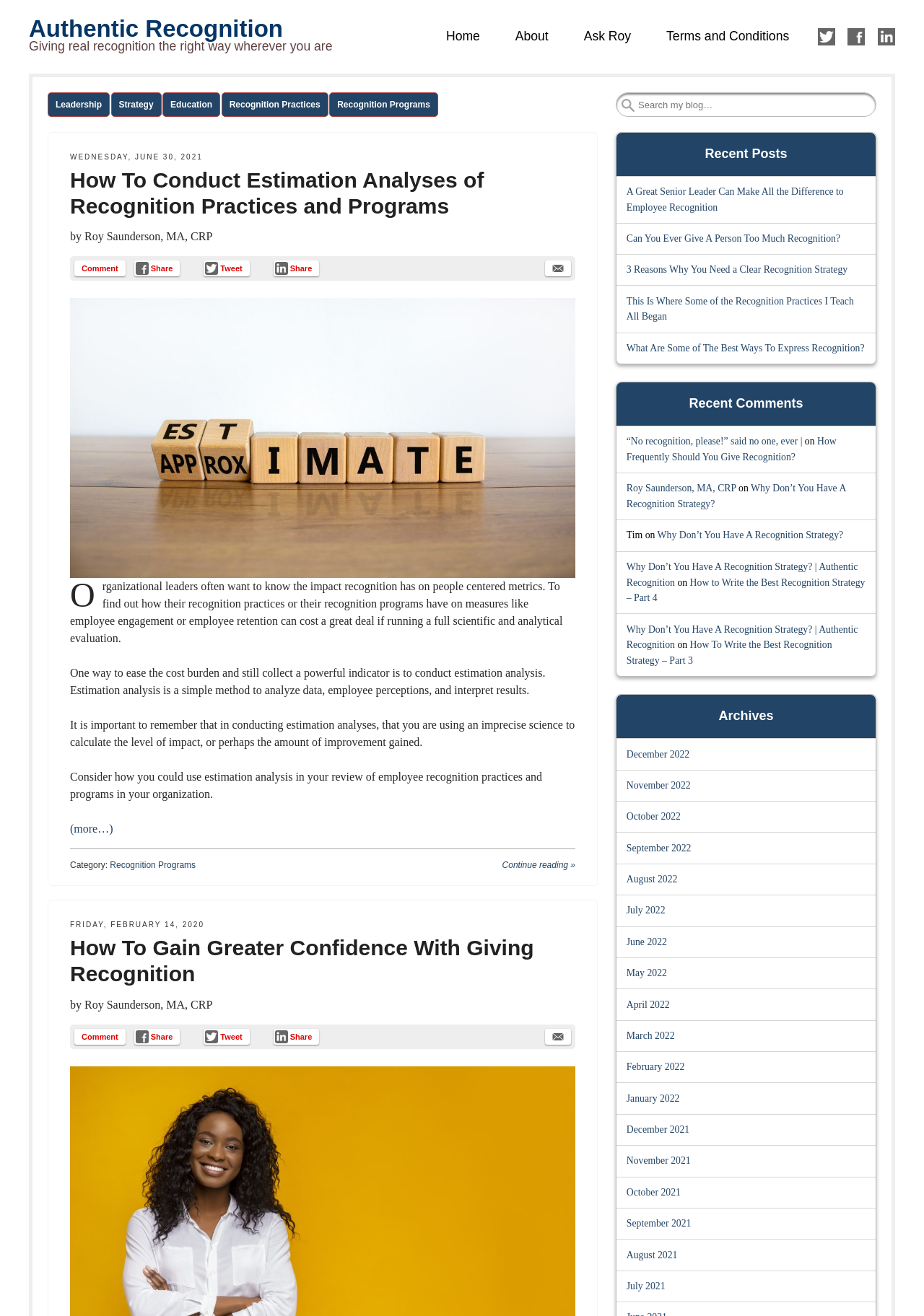Please specify the bounding box coordinates of the clickable region necessary for completing the following instruction: "Search". The coordinates must consist of four float numbers between 0 and 1, i.e., [left, top, right, bottom].

[0.666, 0.07, 0.948, 0.089]